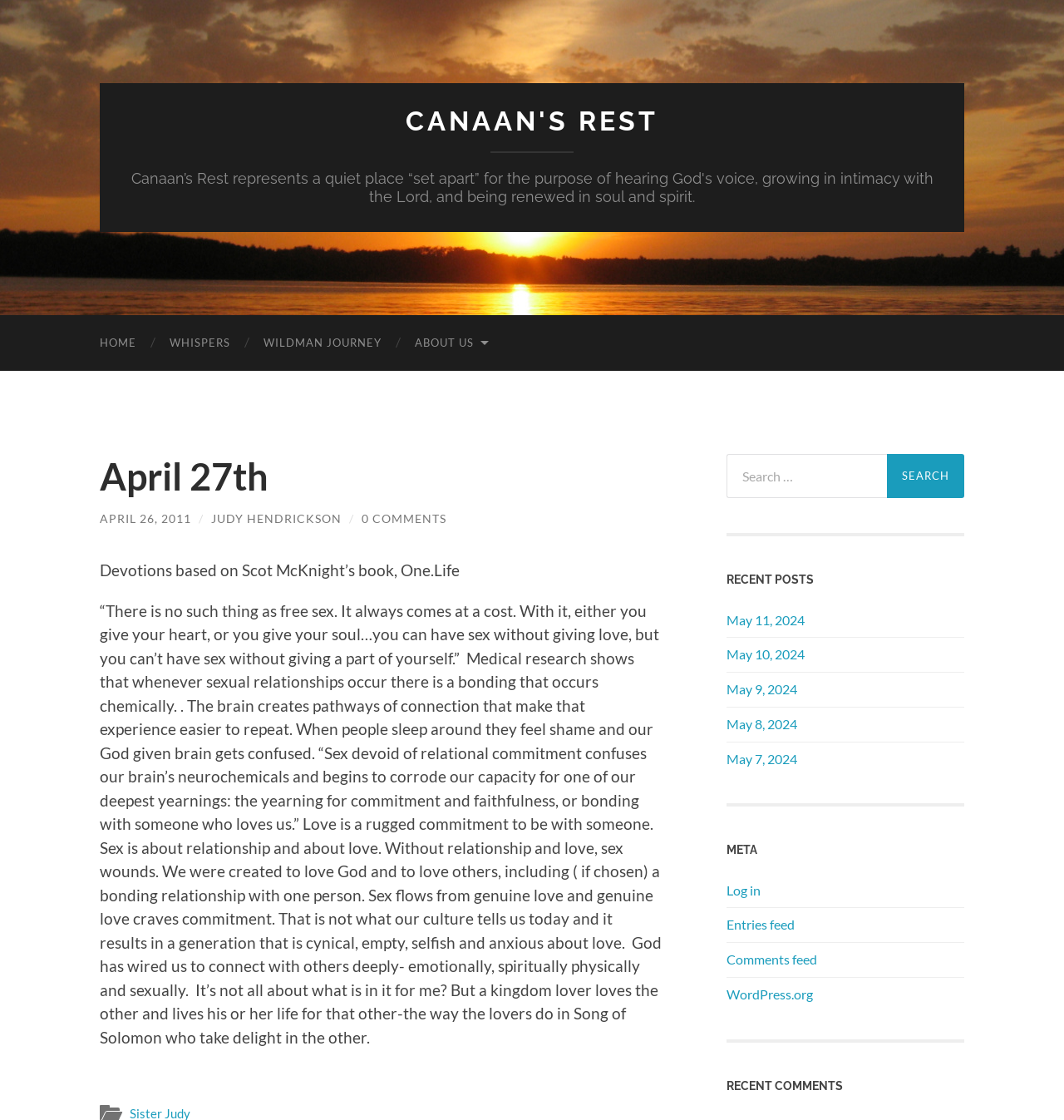Respond to the question below with a concise word or phrase:
Who is the author of the current post?

Judy Hendrickson